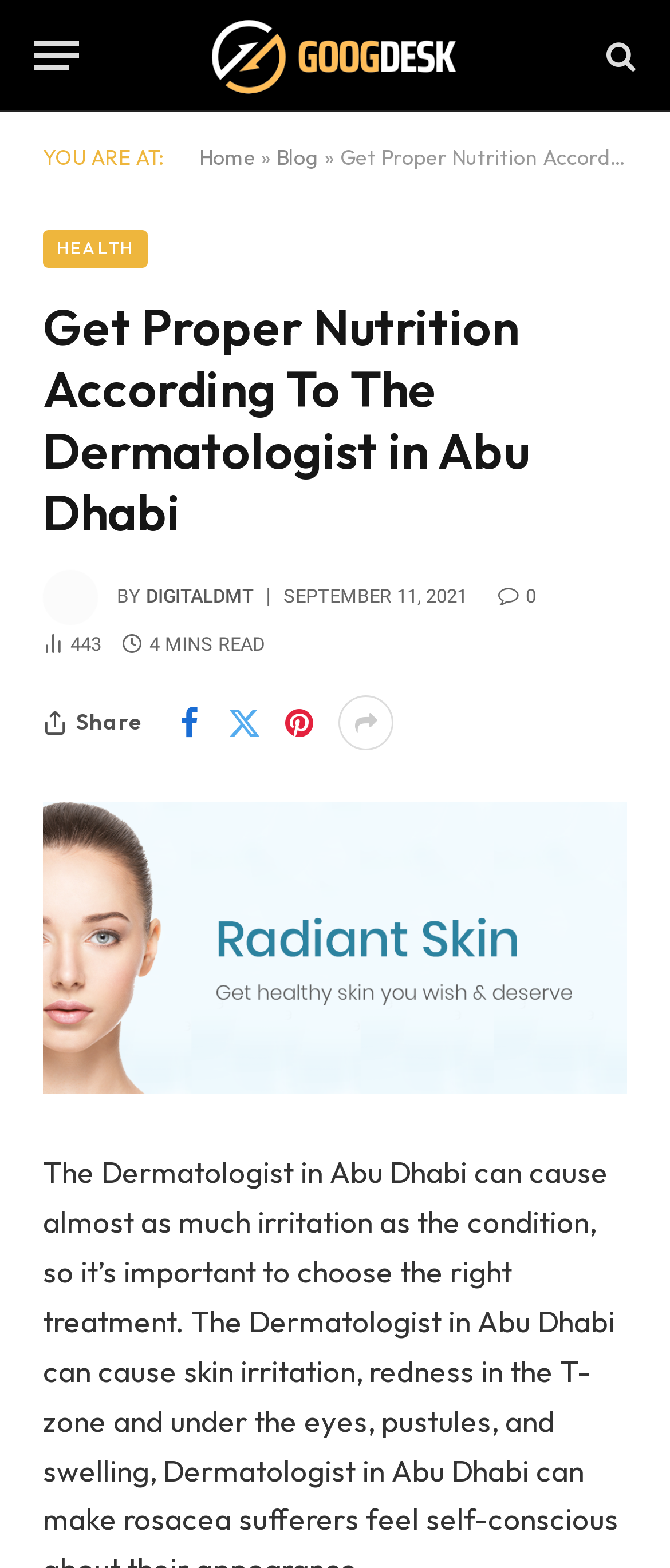Find and specify the bounding box coordinates that correspond to the clickable region for the instruction: "Read the blog".

[0.413, 0.092, 0.477, 0.108]